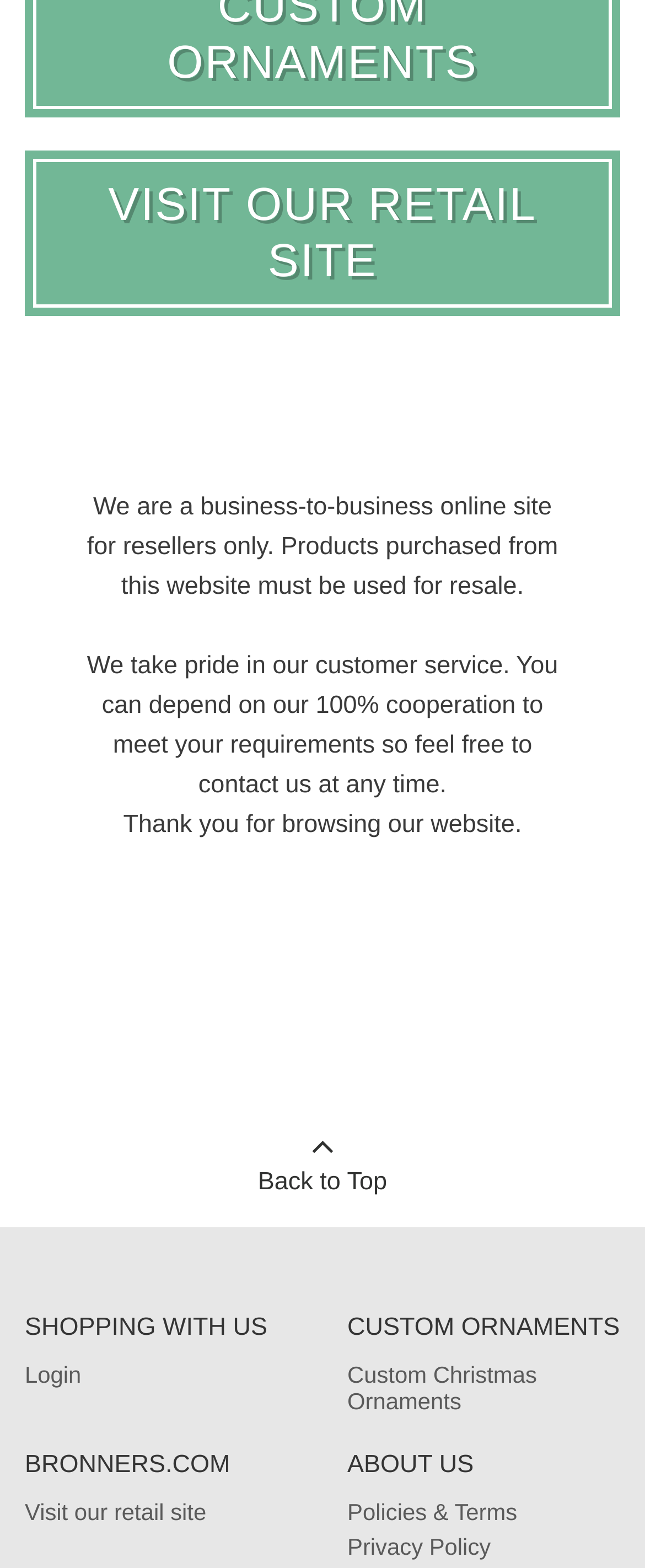Can you give a comprehensive explanation to the question given the content of the image?
What is the company's attitude towards customer service?

According to the static text 'We take pride in our customer service. You can depend on our 100% cooperation to meet your requirements so feel free to contact us at any time.', the company is committed to providing excellent customer service and will cooperate fully to meet customers' needs.